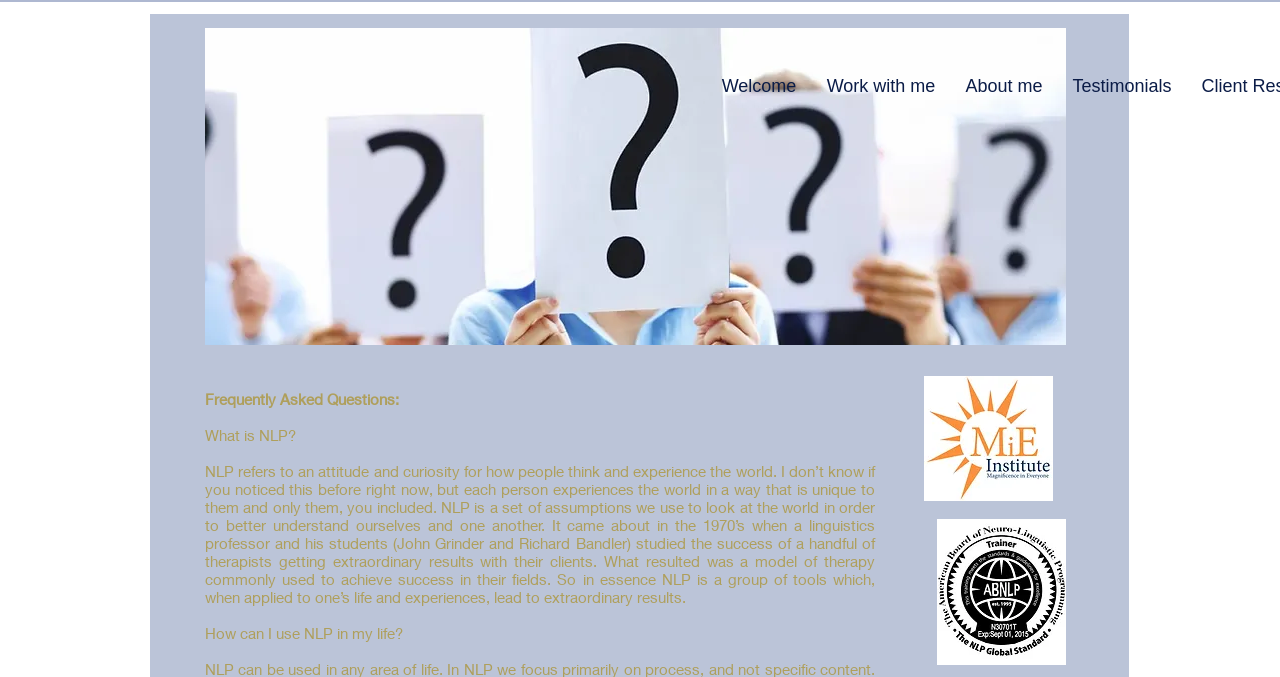Answer the following query with a single word or phrase:
What is the image above the FAQ section?

person-with-question-mark-backgrounds-wallpapers.jpg